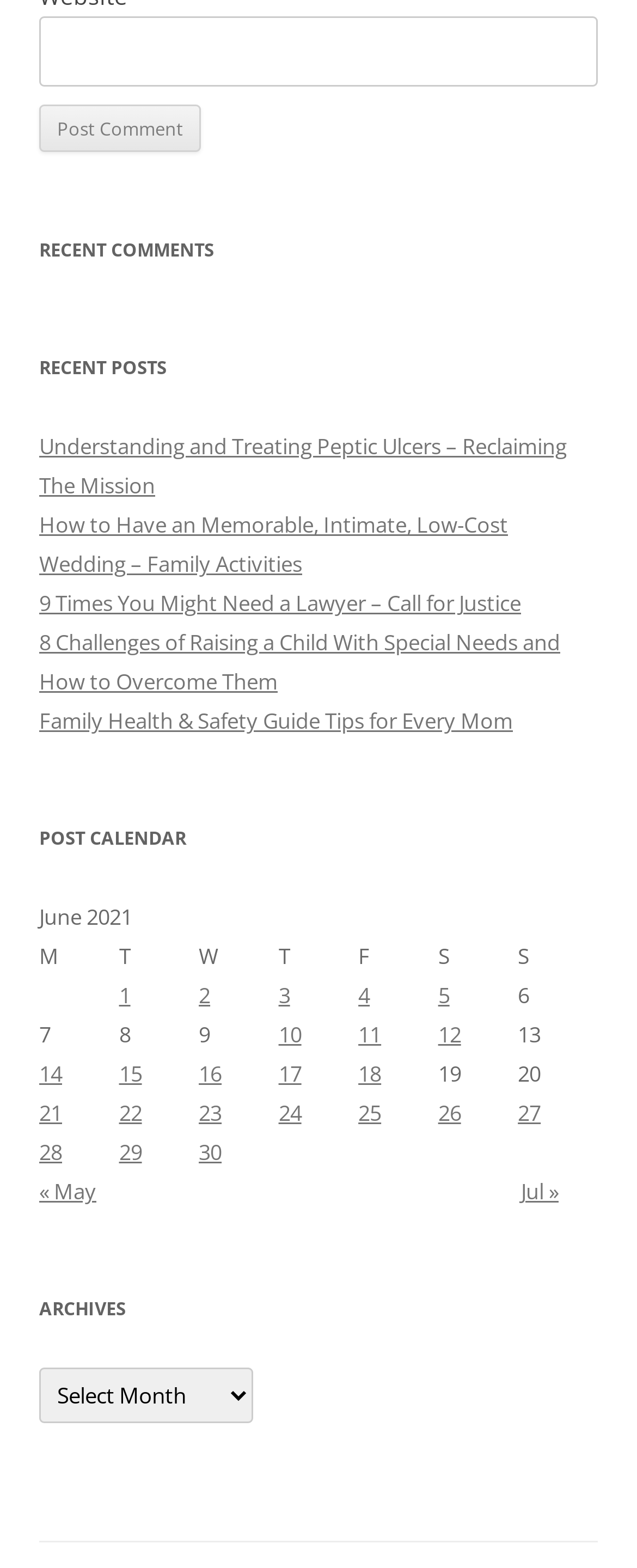Provide the bounding box coordinates of the UI element this sentence describes: "Sierra Turnkey Contracting LLC".

None